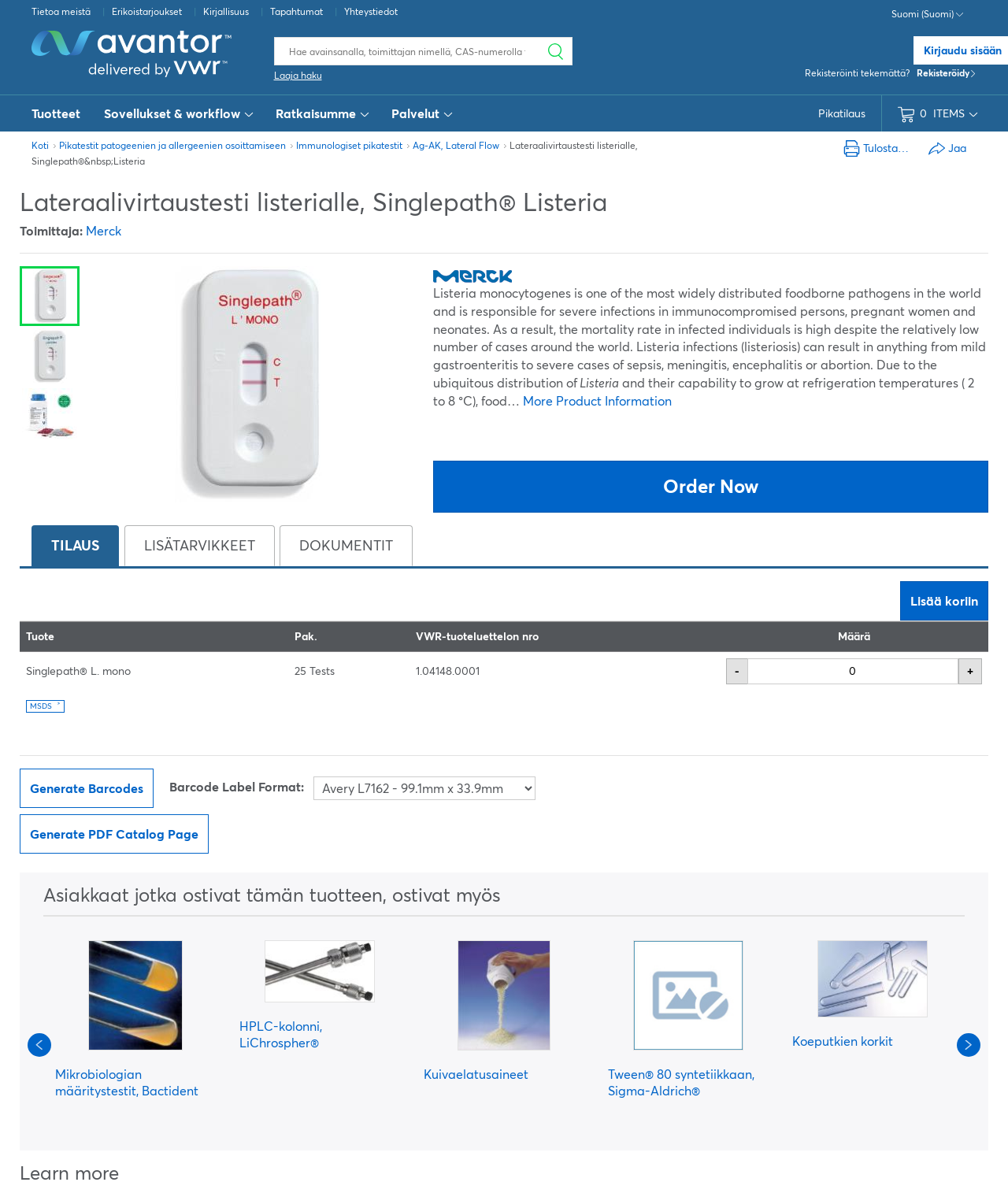What is the purpose of the button with the '+' sign?
Please provide a comprehensive answer based on the visual information in the image.

I found the answer by looking at the layout of the webpage, specifically the table where the quantity of the test kit can be adjusted. The button with the '+' sign is next to the textbox where the quantity is displayed, and it is likely used to increase the quantity.